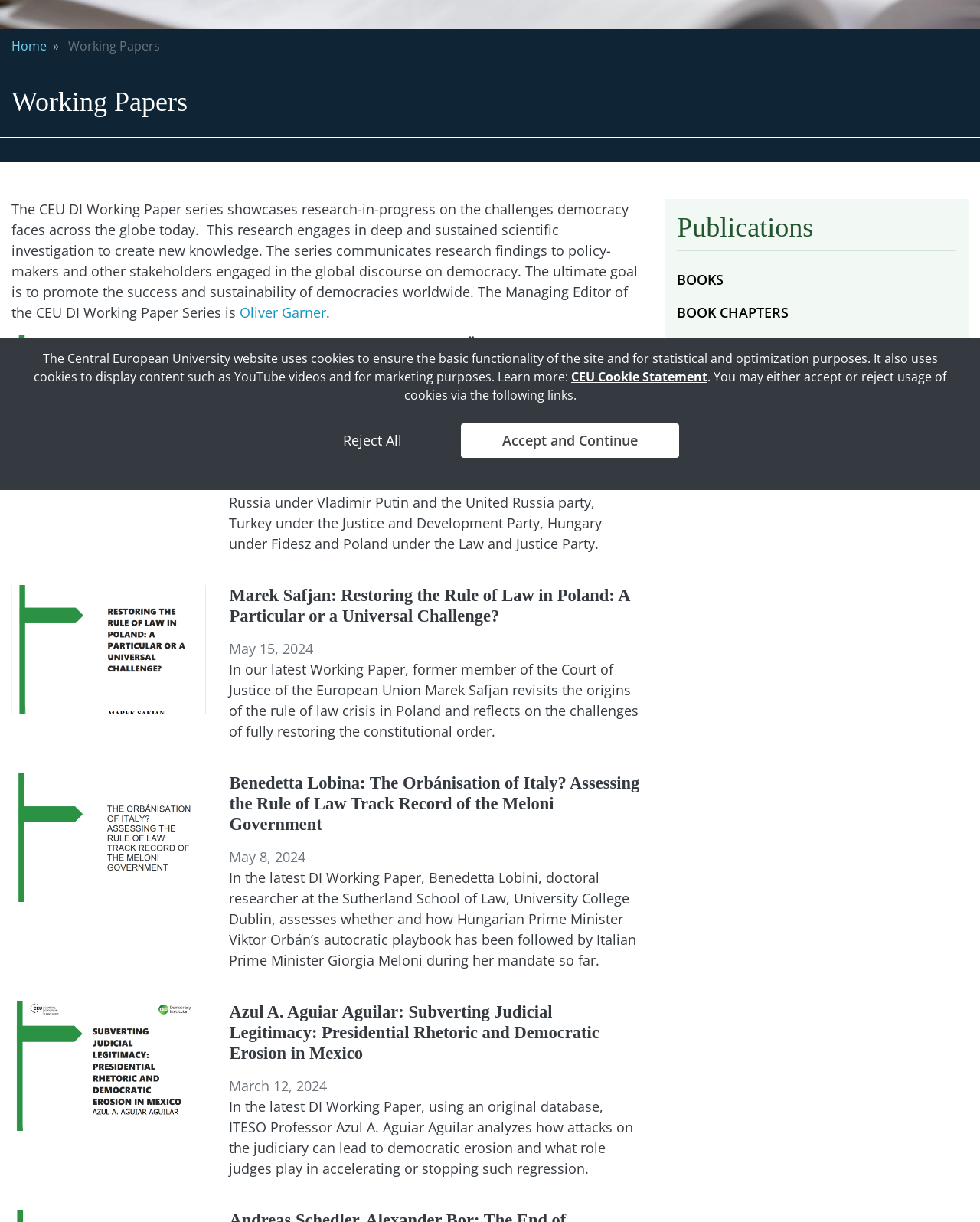Calculate the bounding box coordinates of the UI element given the description: "Academic Articles".

[0.691, 0.269, 0.976, 0.296]